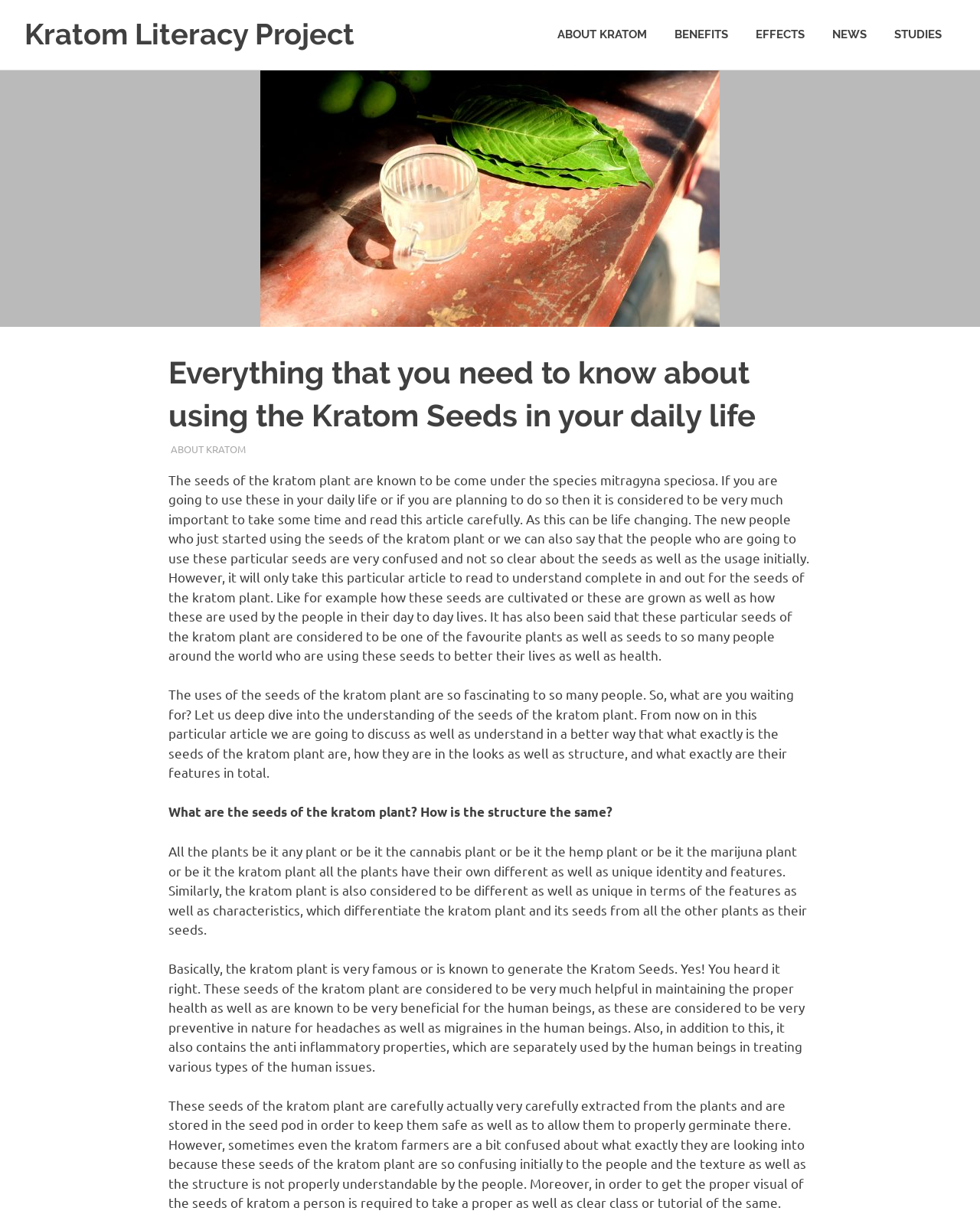Please find the bounding box for the UI element described by: "February 23, 2022".

[0.174, 0.364, 0.264, 0.375]